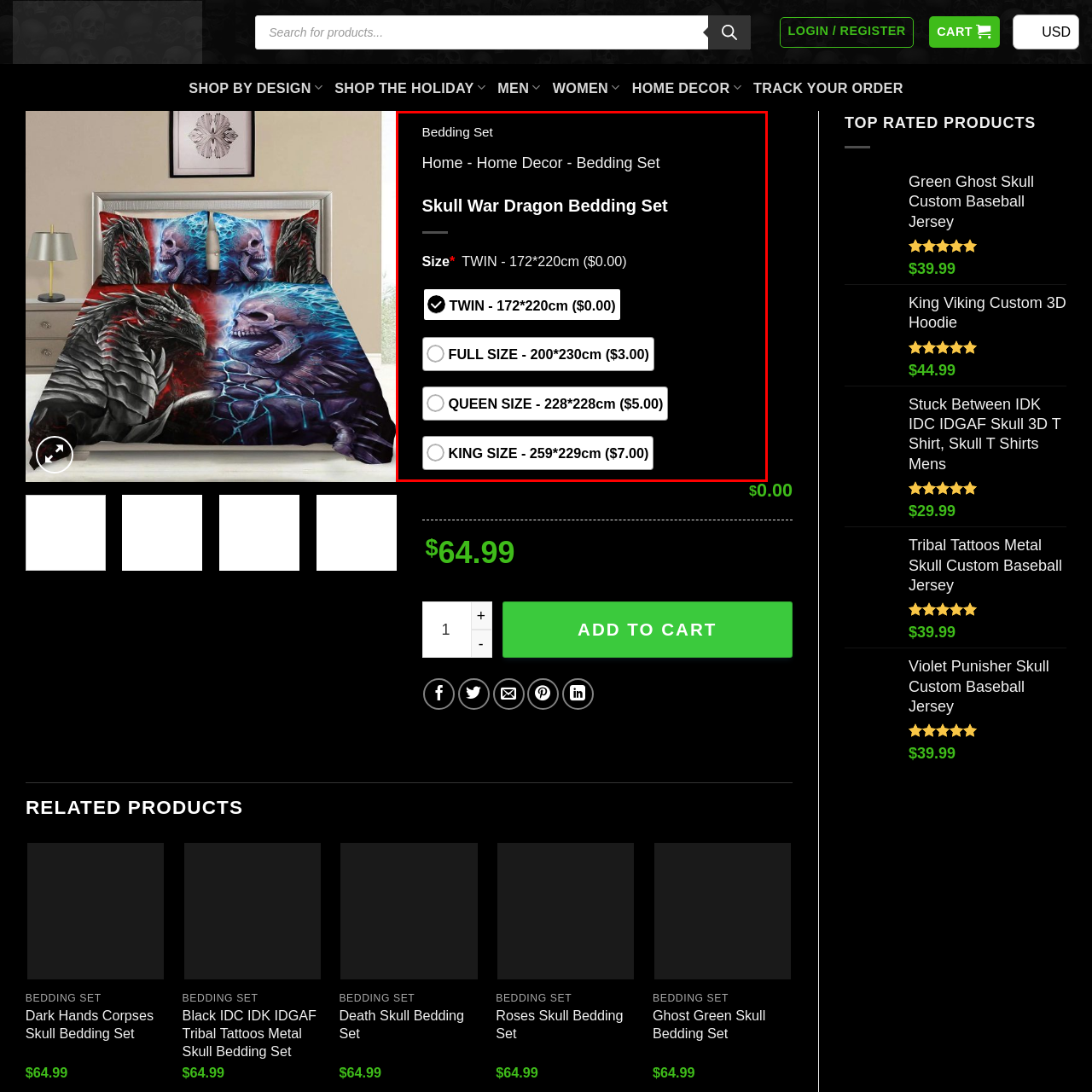How many size options are available for the bedding set?
Analyze the image surrounded by the red bounding box and provide a thorough answer.

The caption lists four size options for the bedding set: 'TWIN - 172*220cm', 'FULL SIZE - 200*230cm', 'QUEEN SIZE - 228*228cm', and 'KING SIZE - 259*229cm'. Therefore, there are four size options available.